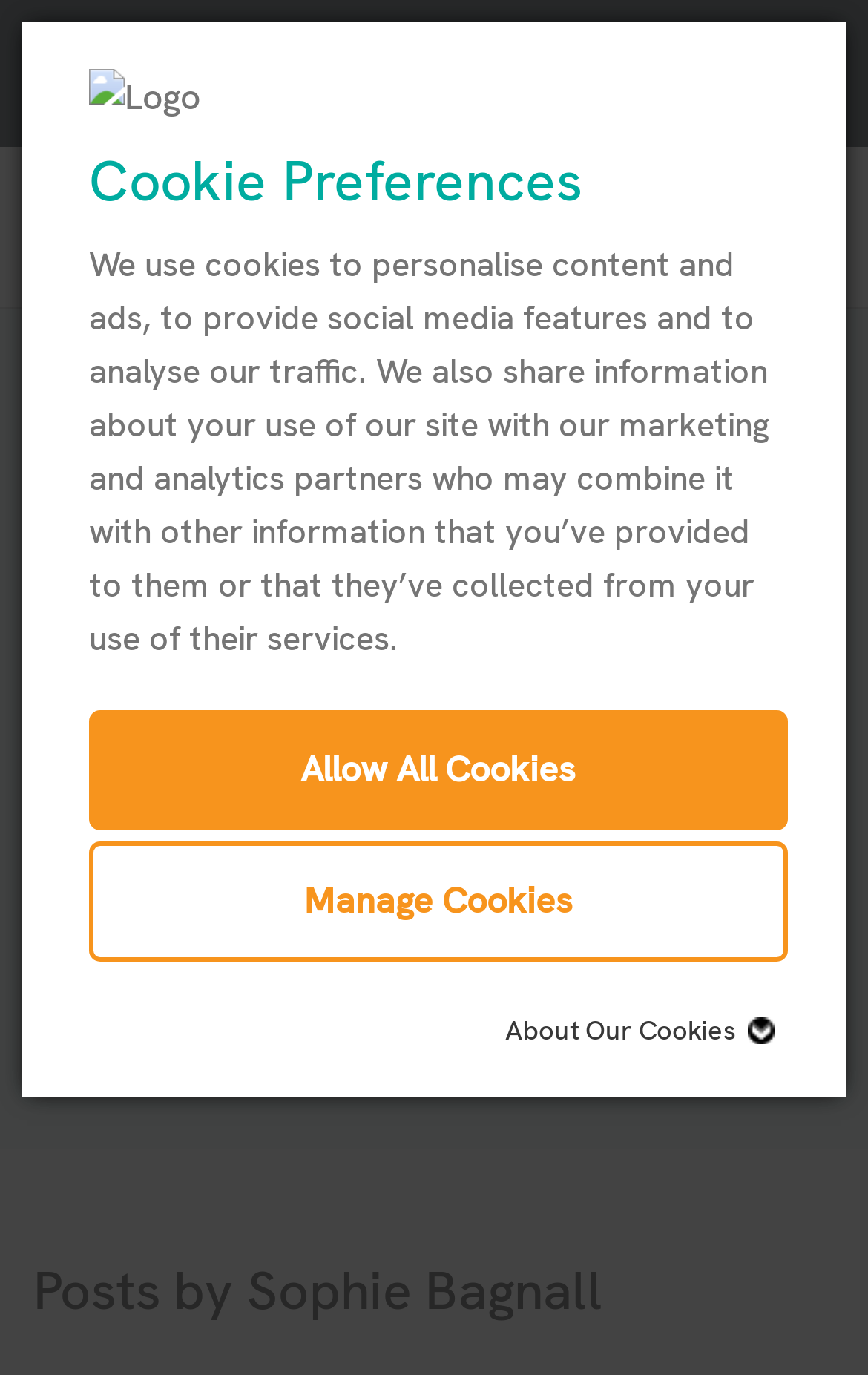What is the phone number for general enquiries?
Provide a fully detailed and comprehensive answer to the question.

The webpage has a static text element with the phone number '020 8981 6800' which is labeled as 'General Enquiries'.